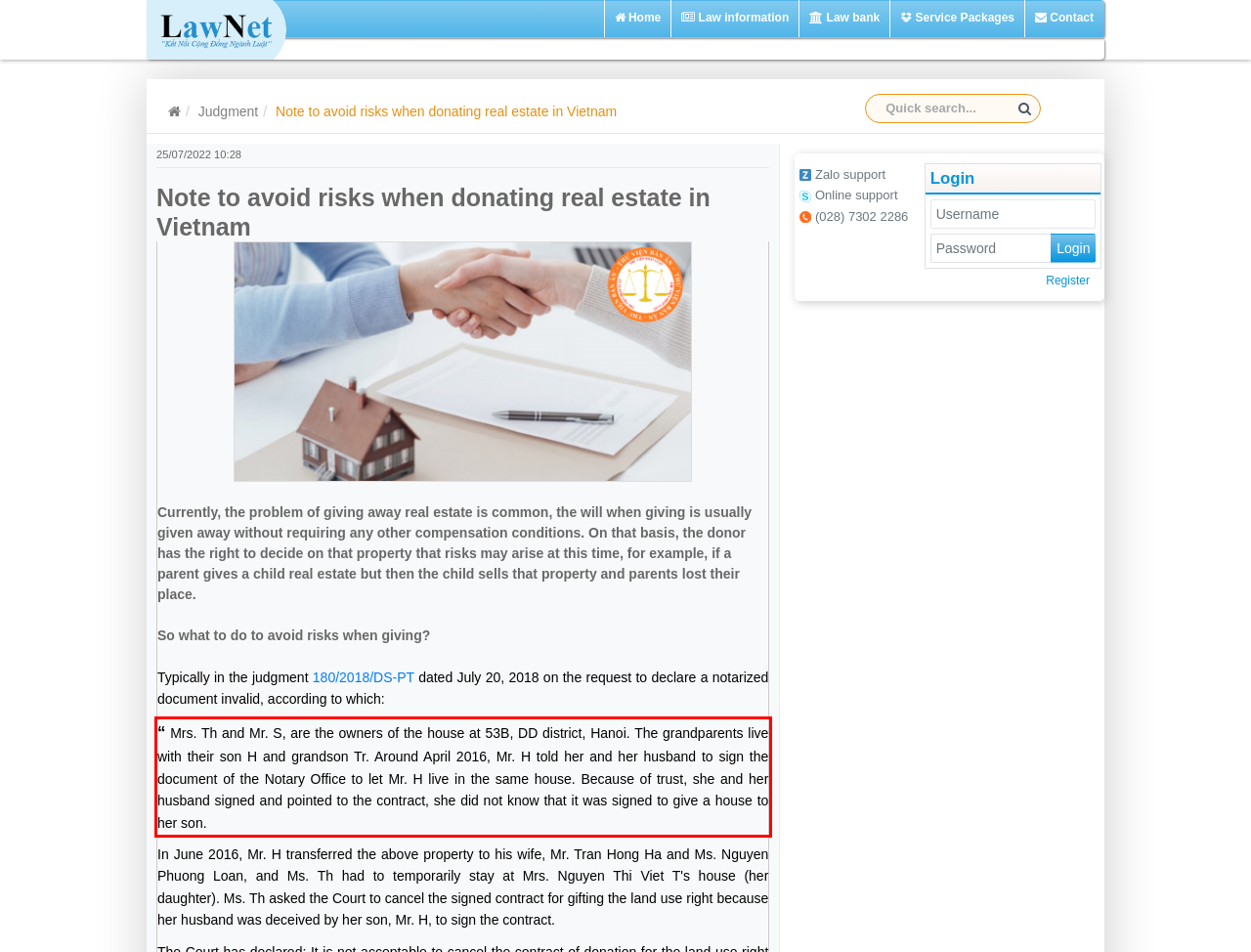Given a screenshot of a webpage, identify the red bounding box and perform OCR to recognize the text within that box.

“ Mrs. Th and Mr. S, are the owners of the house at 53B, DD district, Hanoi. The grandparents live with their son H and grandson Tr. Around April 2016, Mr. H told her and her husband to sign the document of the Notary Office to let Mr. H live in the same house. Because of trust, she and her husband signed and pointed to the contract, she did not know that it was signed to give a house to her son.